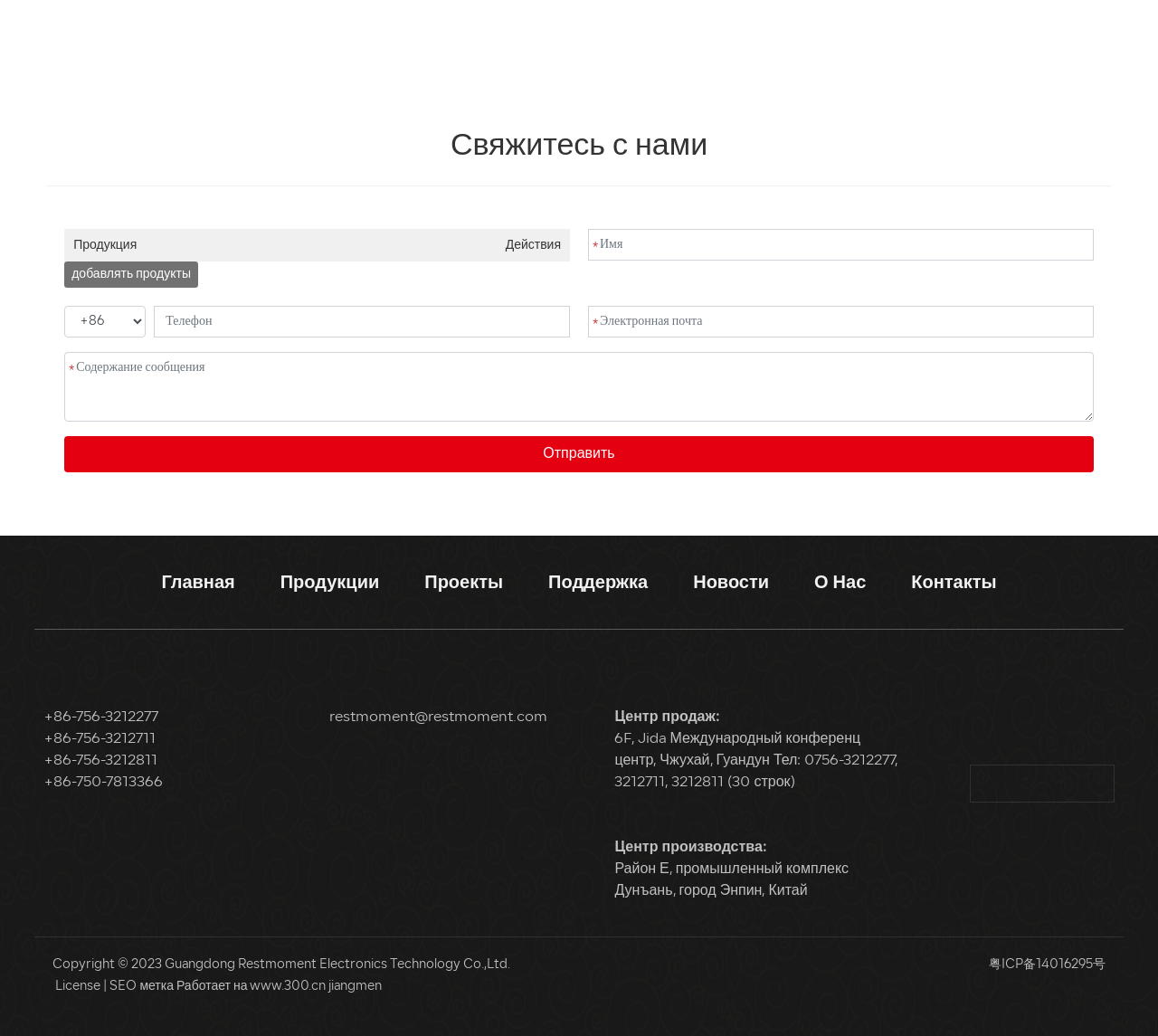What is the phone number of the sales center?
Kindly answer the question with as much detail as you can.

The phone number of the sales center is listed under the 'Центр продаж' section, which is located at the bottom of the webpage.